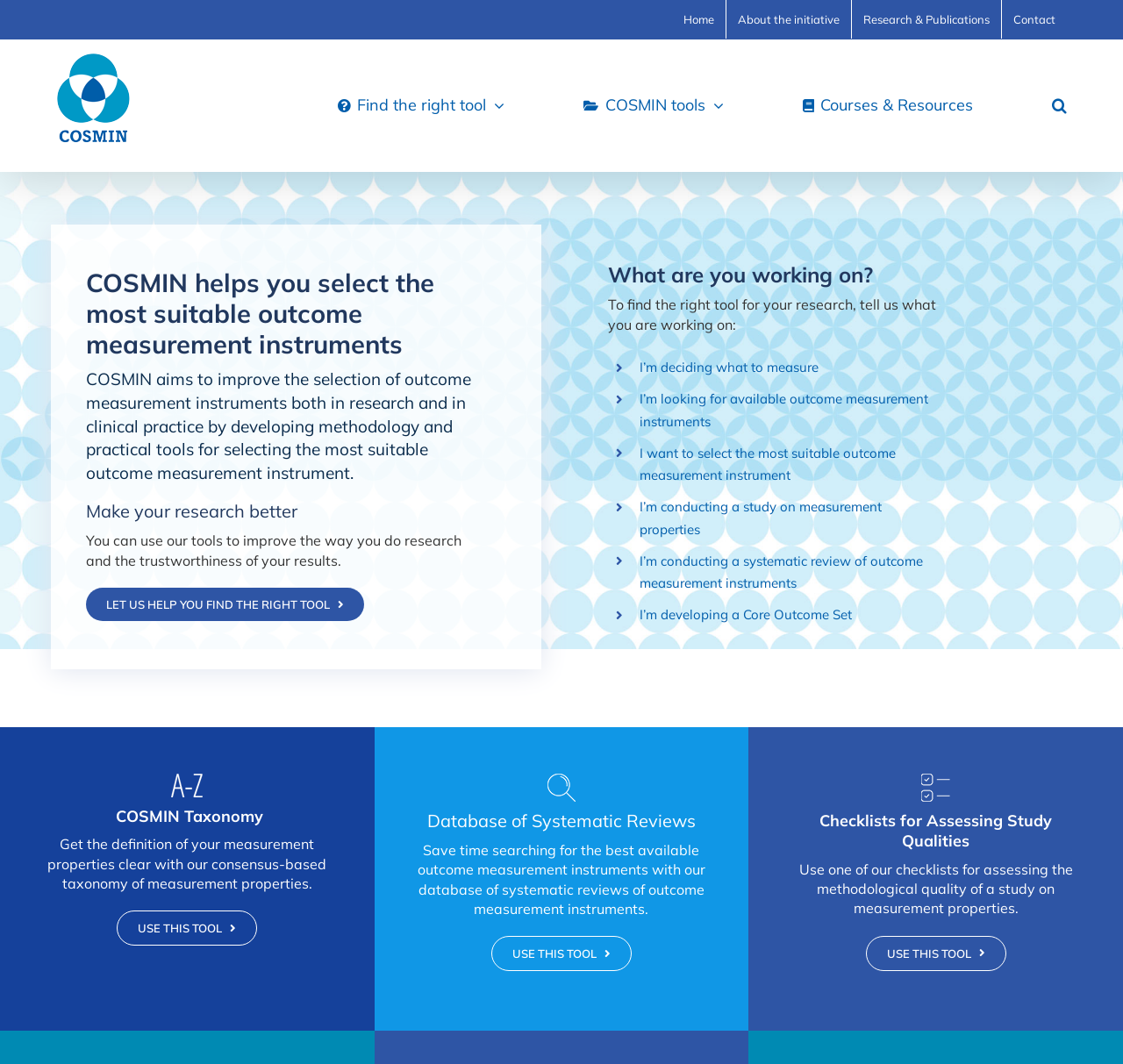Determine the bounding box coordinates of the clickable region to execute the instruction: "Find the right tool for your research". The coordinates should be four float numbers between 0 and 1, denoted as [left, top, right, bottom].

[0.076, 0.552, 0.324, 0.584]